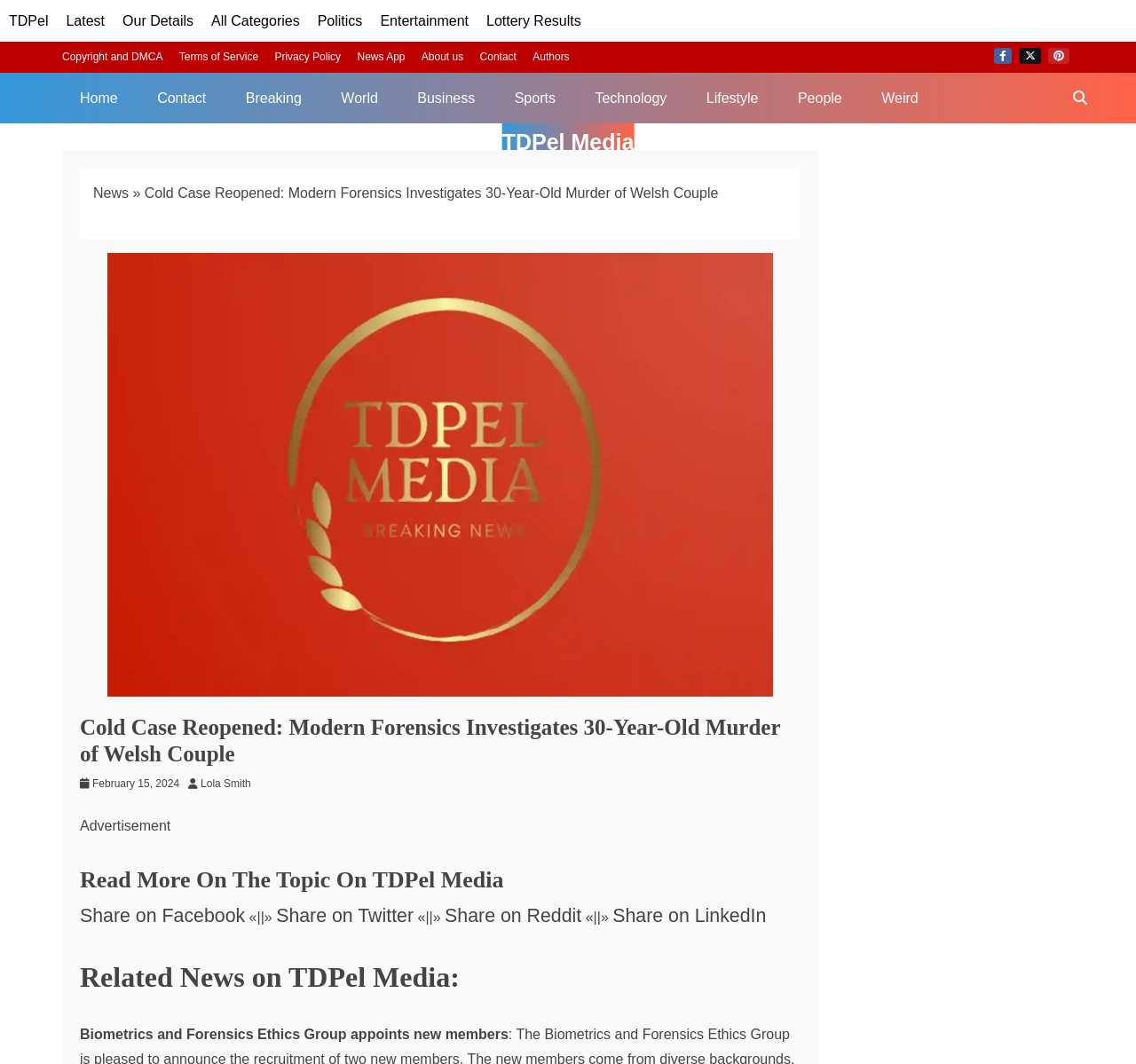Determine the bounding box coordinates of the section to be clicked to follow the instruction: "Read more about 'Cold Case Reopened: Modern Forensics Investigates 30-Year-Old Murder of Welsh Couple'". The coordinates should be given as four float numbers between 0 and 1, formatted as [left, top, right, bottom].

[0.07, 0.671, 0.704, 0.728]